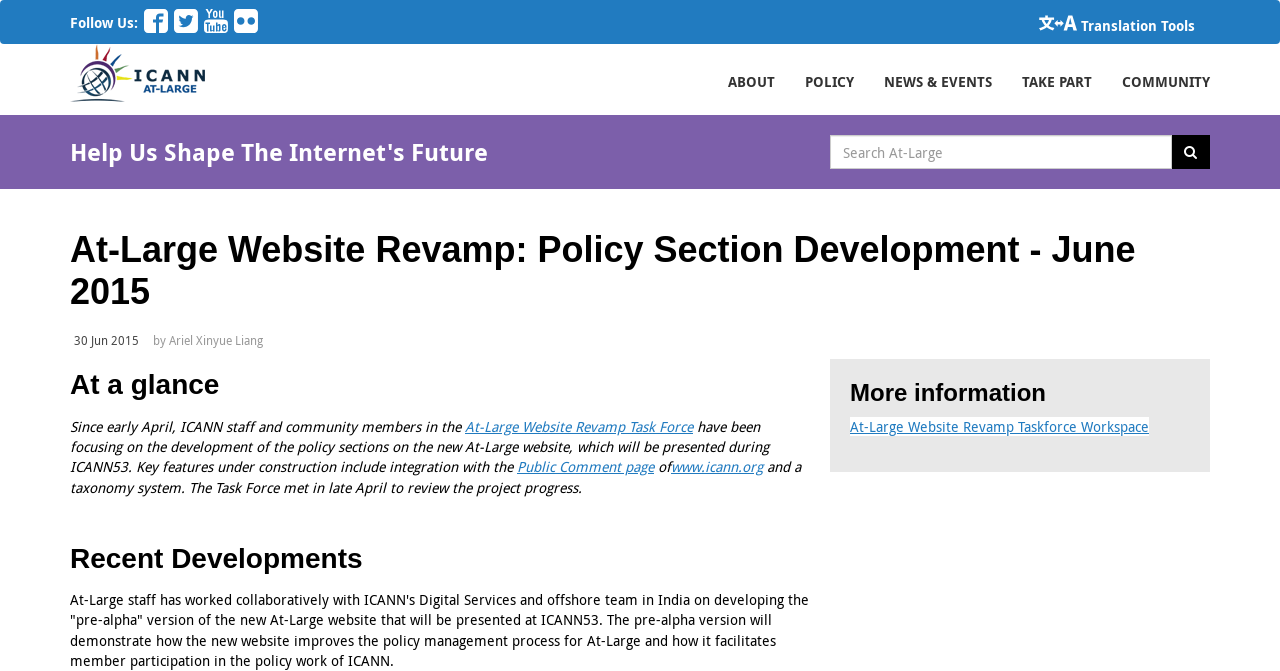Point out the bounding box coordinates of the section to click in order to follow this instruction: "Check out the LATEST NEWS".

None